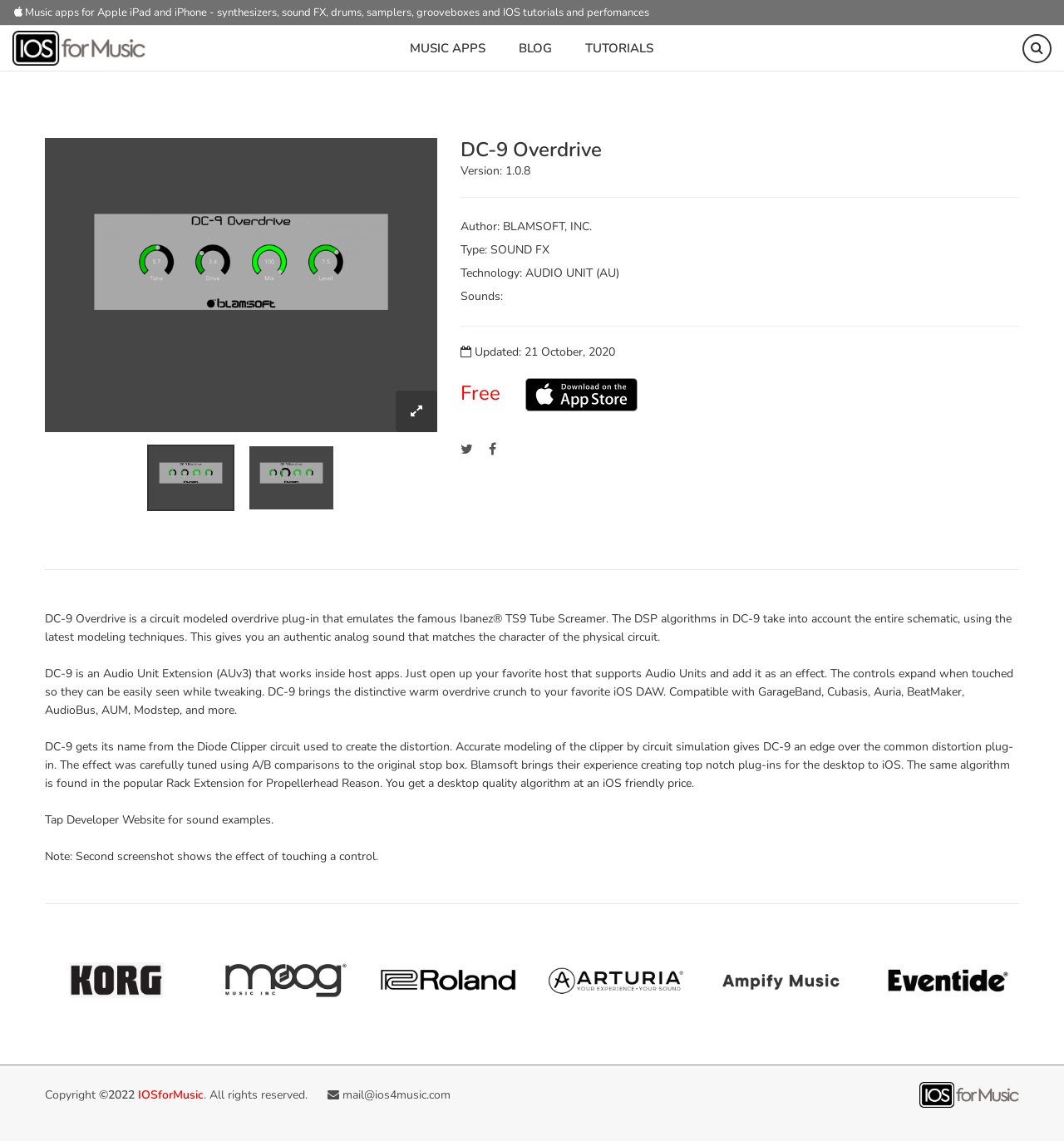Give a short answer to this question using one word or a phrase:
What is the current version of DC-9 Overdrive?

1.0.8